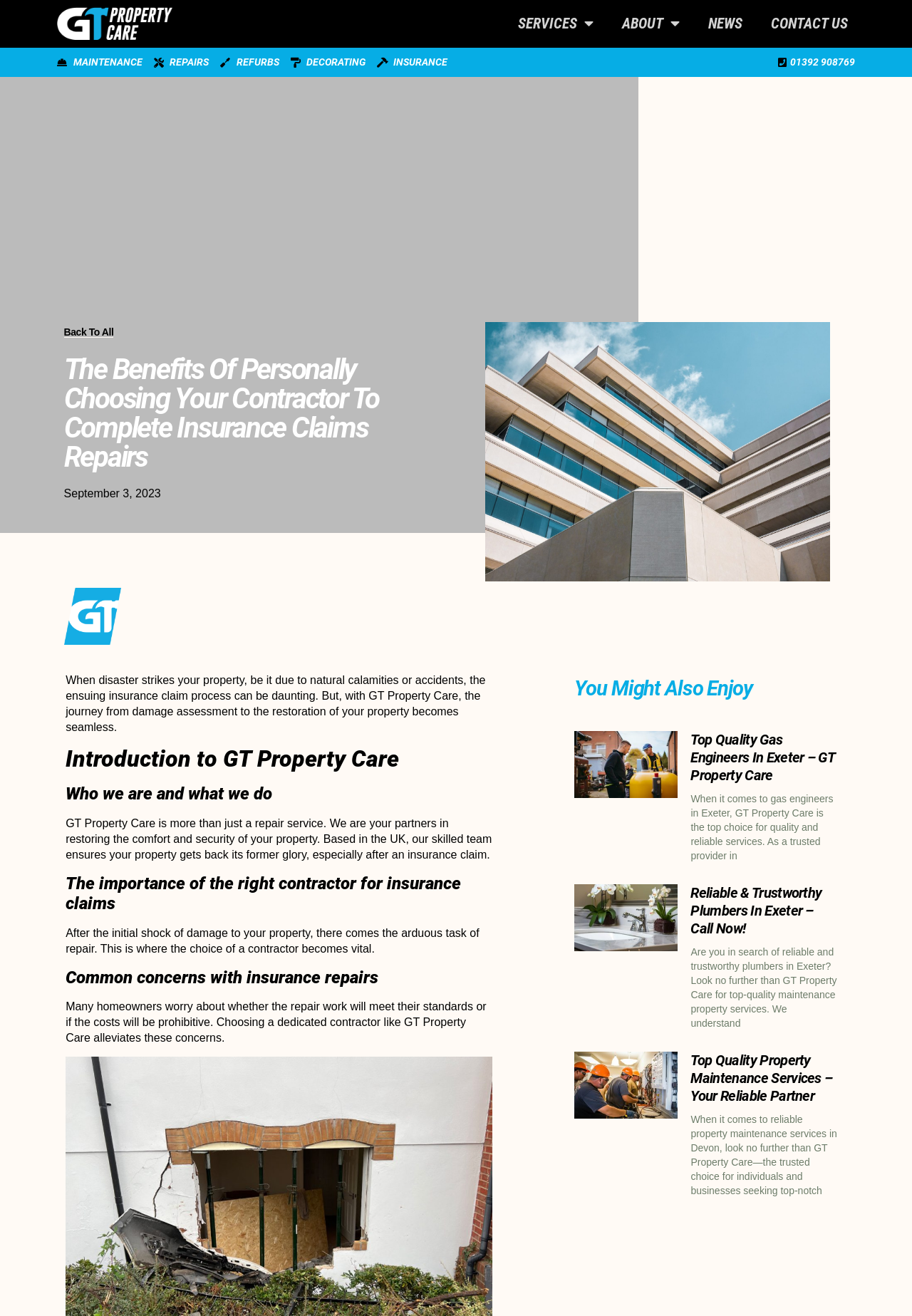Identify the bounding box coordinates of the clickable section necessary to follow the following instruction: "Contact GT Property Care using the phone number". The coordinates should be presented as four float numbers from 0 to 1, i.e., [left, top, right, bottom].

[0.849, 0.042, 0.938, 0.053]